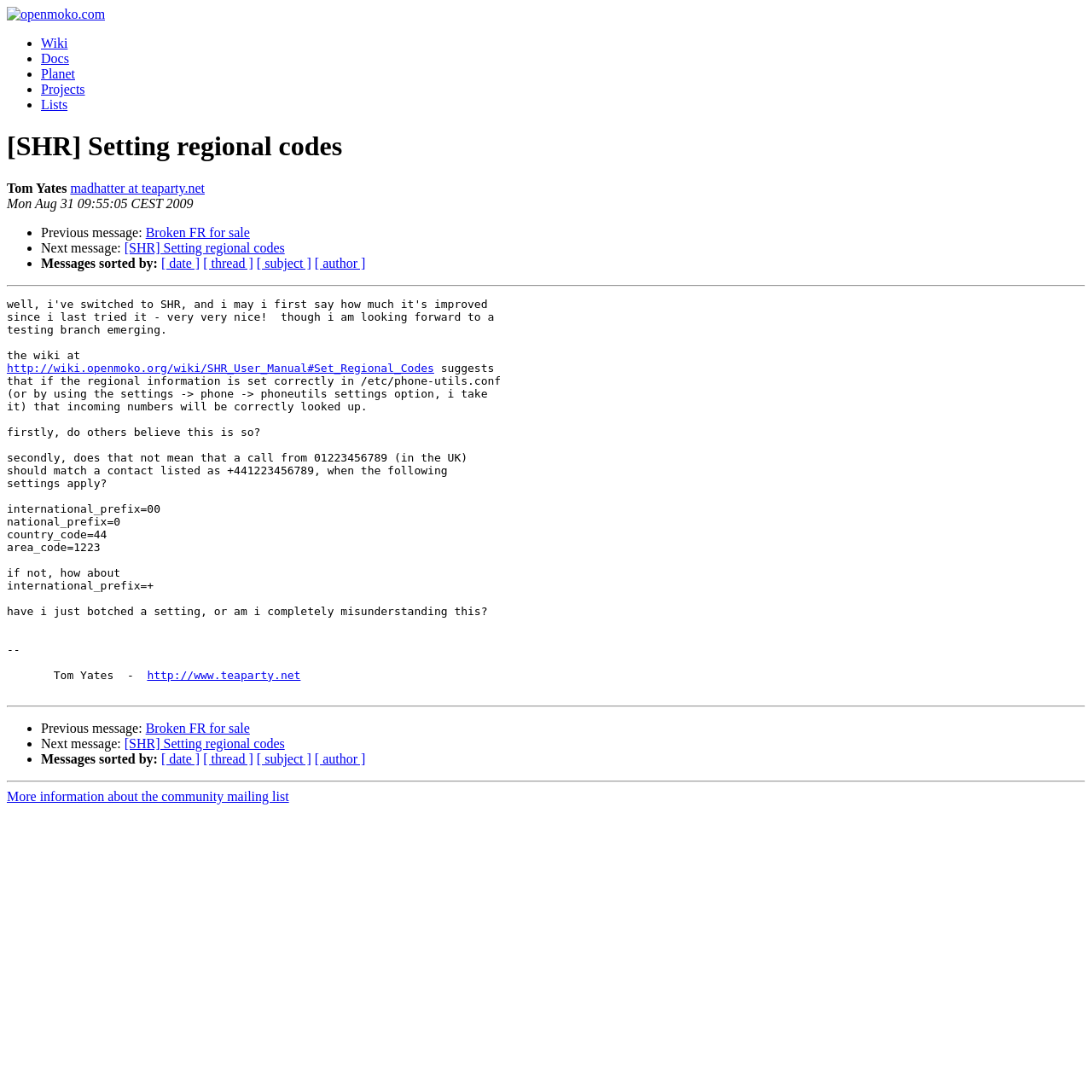What is the purpose of the settings option in the phone-utils.conf file? Observe the screenshot and provide a one-word or short phrase answer.

to set regional information correctly